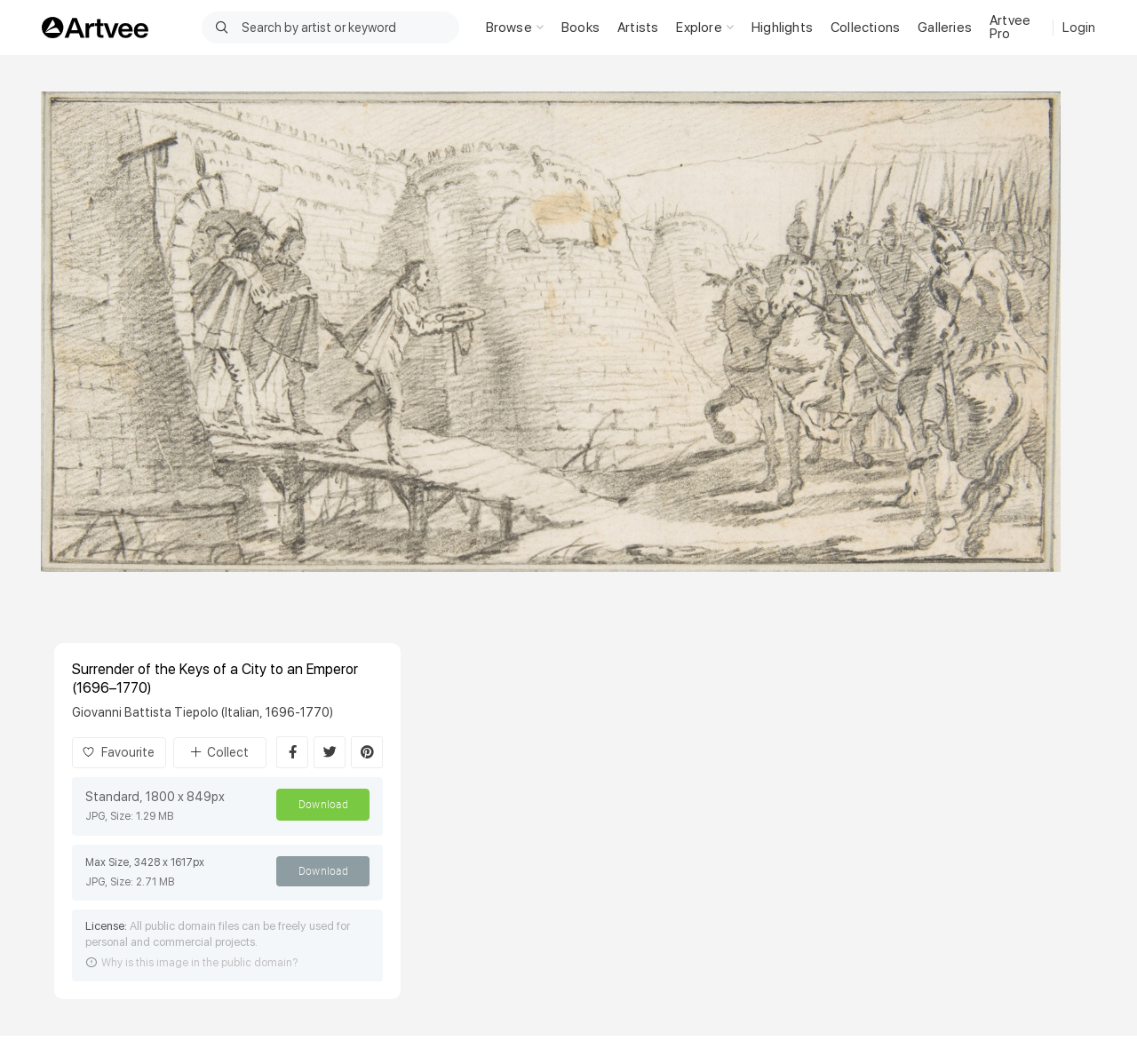Locate the bounding box of the user interface element based on this description: "Still Life".

[0.213, 0.218, 0.341, 0.255]